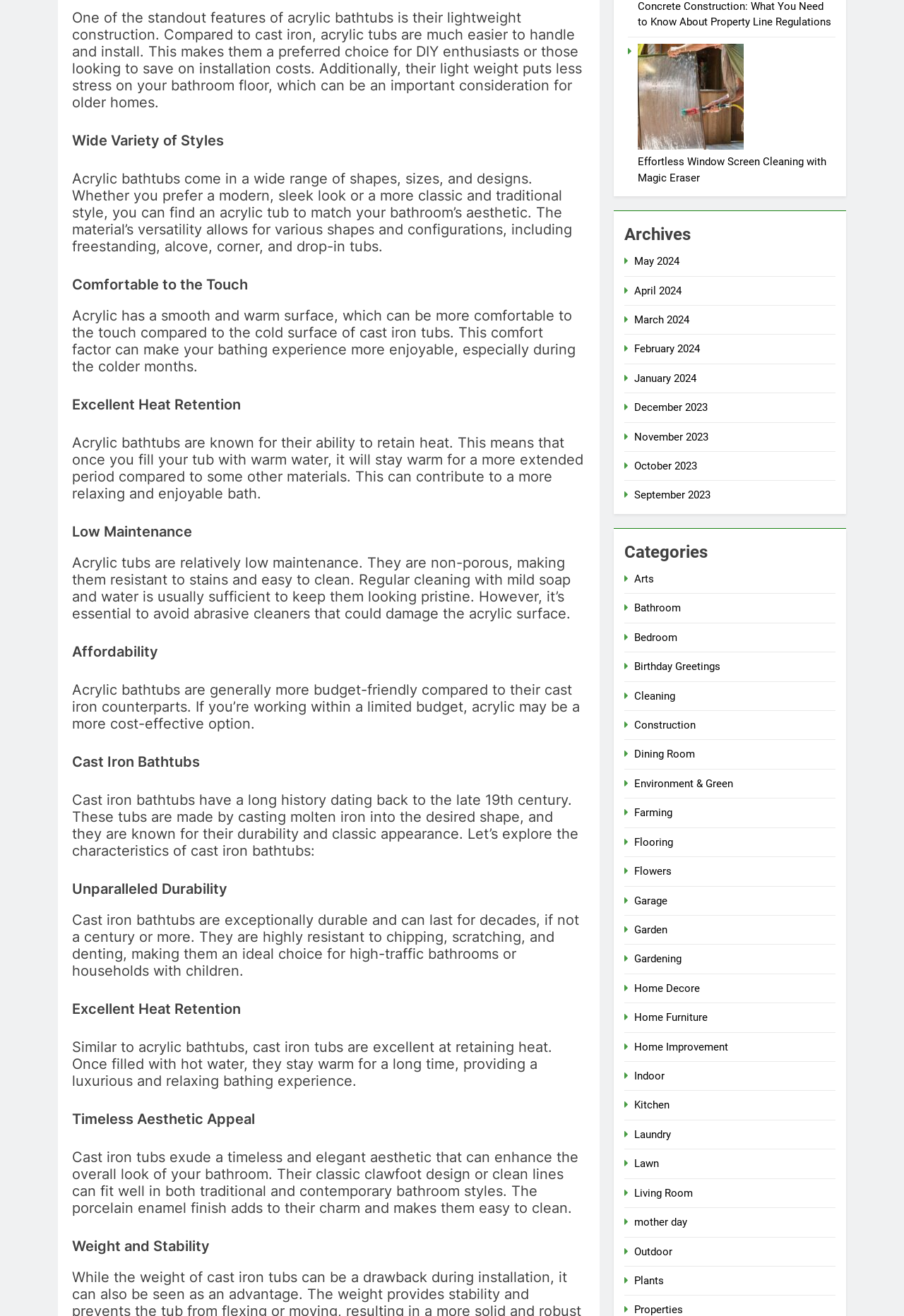From the image, can you give a detailed response to the question below:
What is the benefit of acrylic bathtubs' smooth surface?

According to the webpage, acrylic bathtubs have a smooth and warm surface, which makes them more comfortable to the touch compared to the cold surface of cast iron tubs, enhancing the bathing experience.